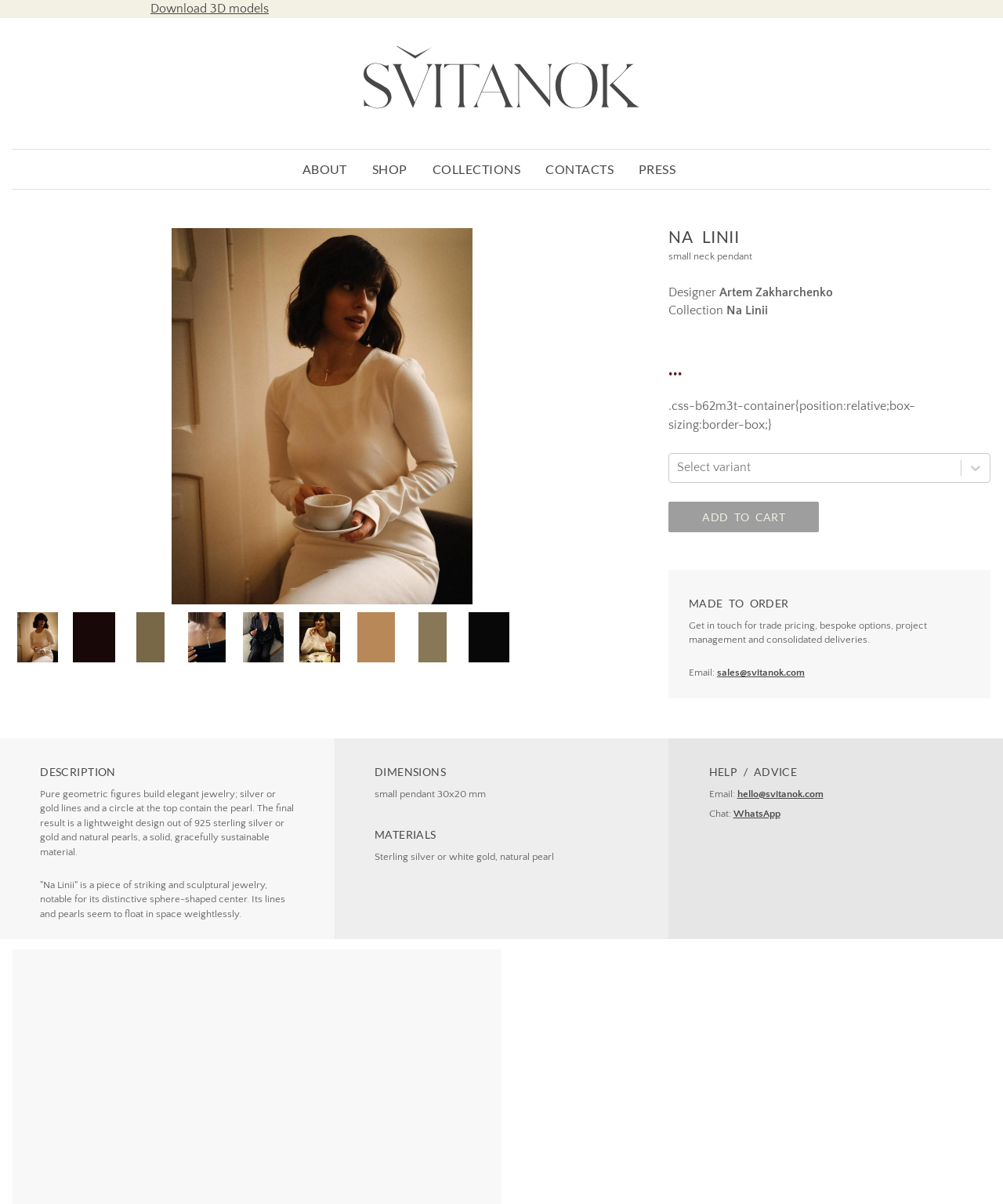Bounding box coordinates are specified in the format (top-left x, top-left y, bottom-right x, bottom-right y). All values are floating point numbers bounded between 0 and 1. Please provide the bounding box coordinate of the region this sentence describes: sales@svitanok.com

[0.715, 0.554, 0.802, 0.563]